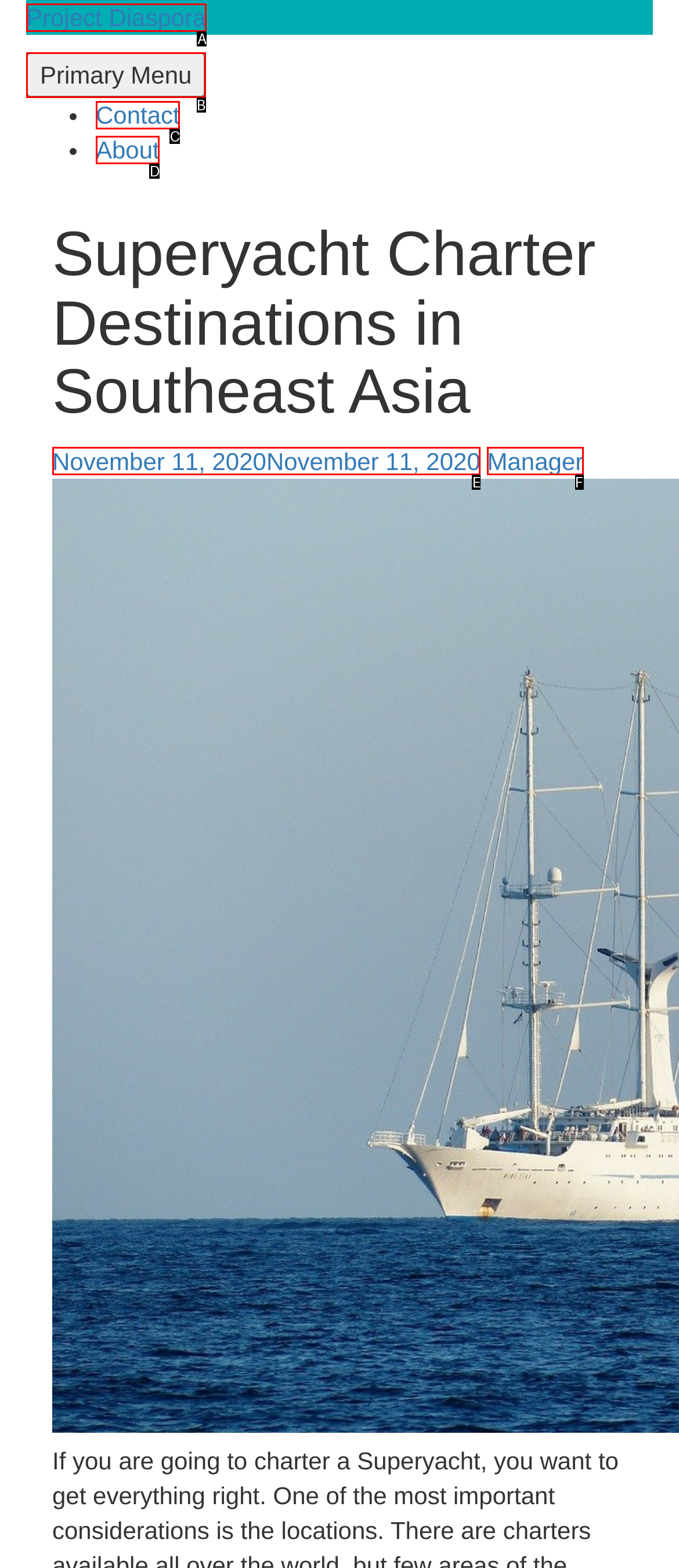Select the HTML element that corresponds to the description: Primary Menu. Answer with the letter of the matching option directly from the choices given.

B